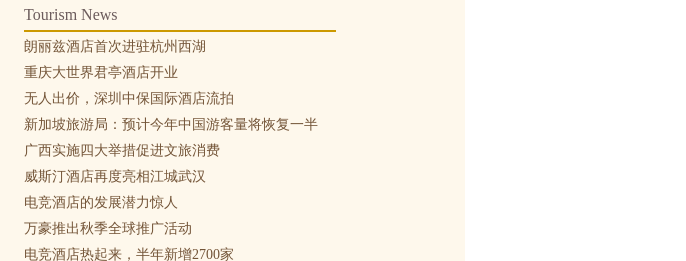What is the industry's characteristic in a changing global context?
Based on the image, provide a one-word or brief-phrase response.

Adaptable and resilient